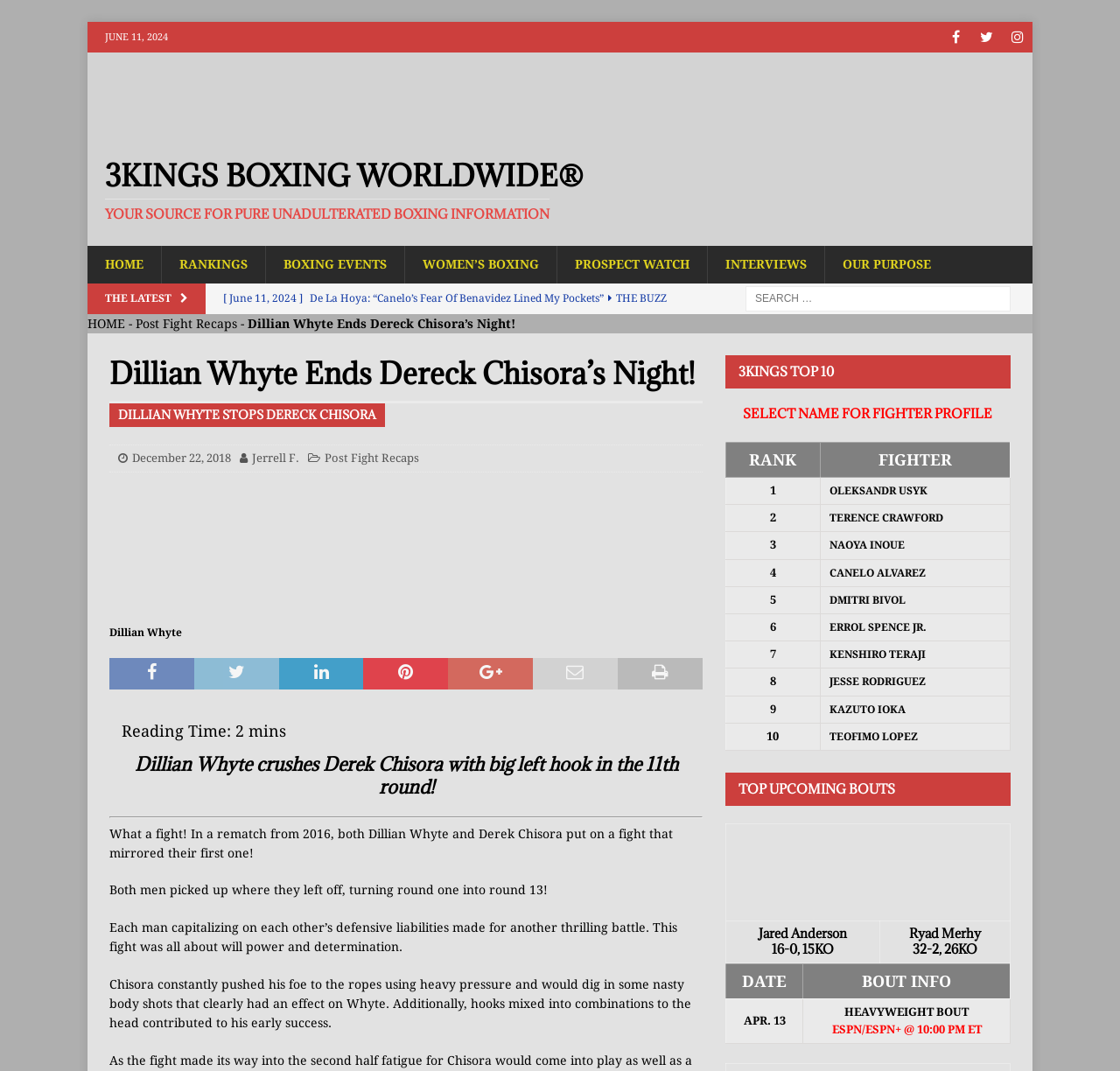Carefully examine the image and provide an in-depth answer to the question: What is the date of the article?

I found the date of the article by looking at the top of the webpage, where it says 'JUNE 11, 2024' in a static text element.